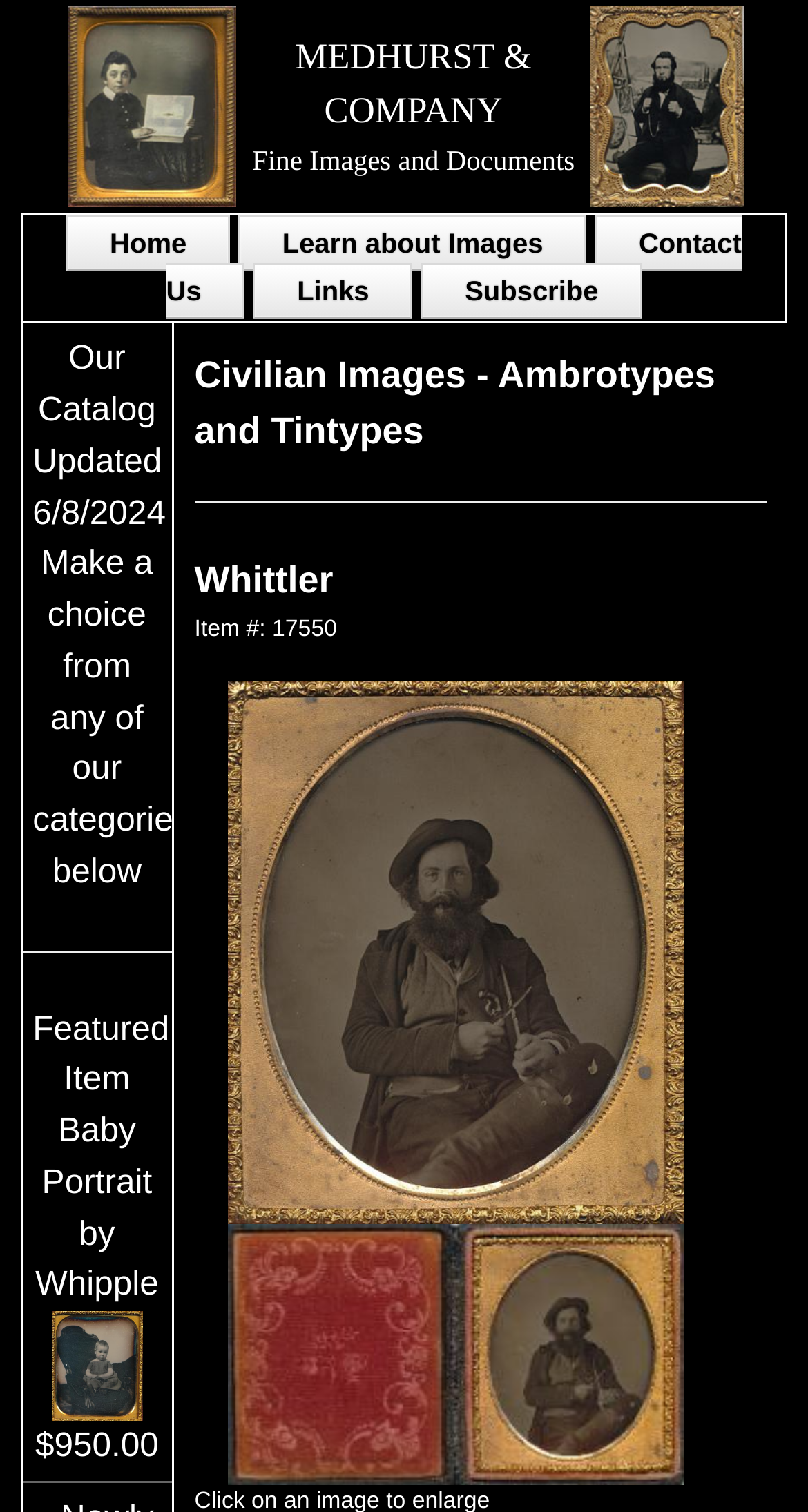Provide the bounding box coordinates of the HTML element this sentence describes: "Featured ItemBaby Portrait by Whipple$950.00". The bounding box coordinates consist of four float numbers between 0 and 1, i.e., [left, top, right, bottom].

[0.04, 0.668, 0.21, 0.968]